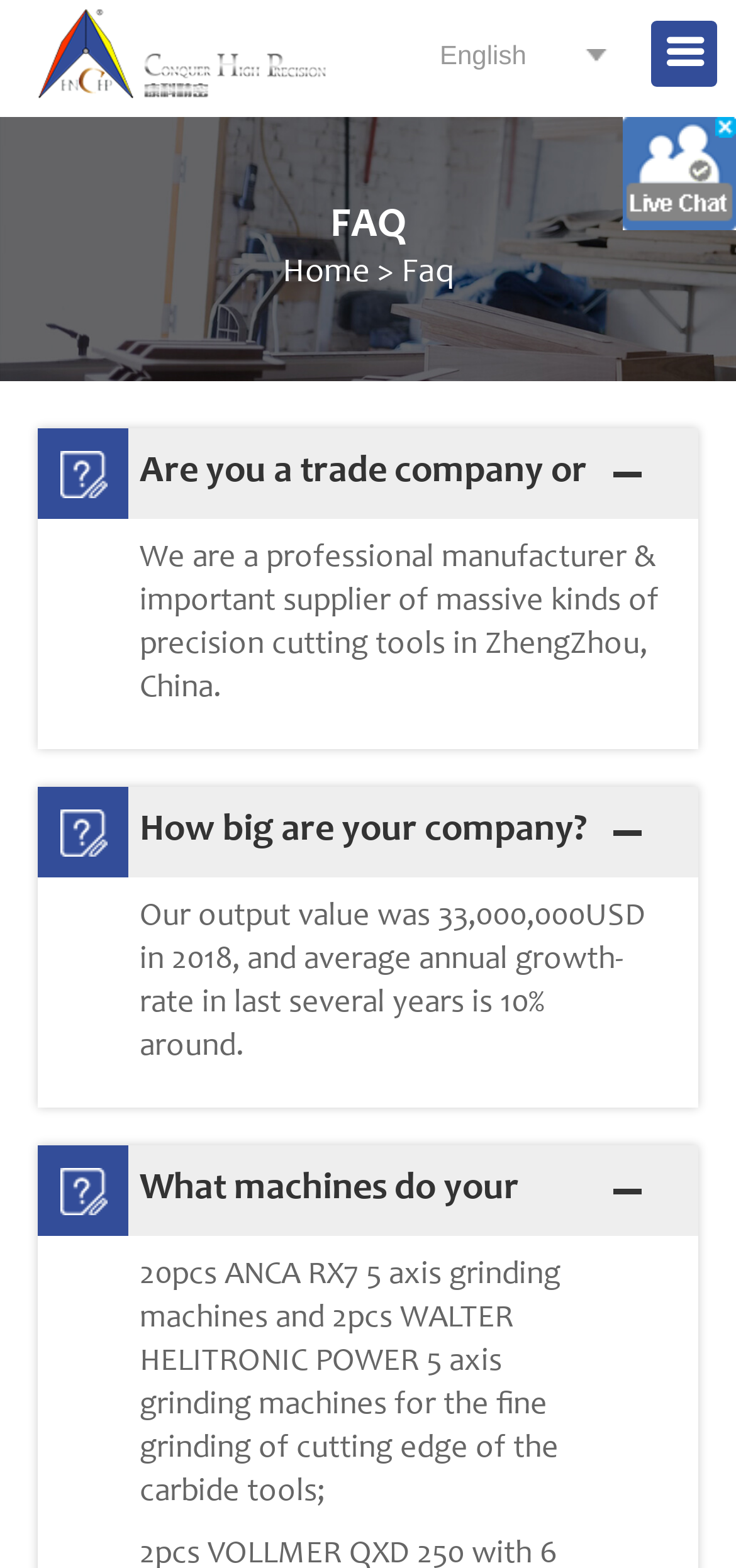Please reply with a single word or brief phrase to the question: 
How many ANCA RX7 5 axis grinding machines does the company have?

20pcs